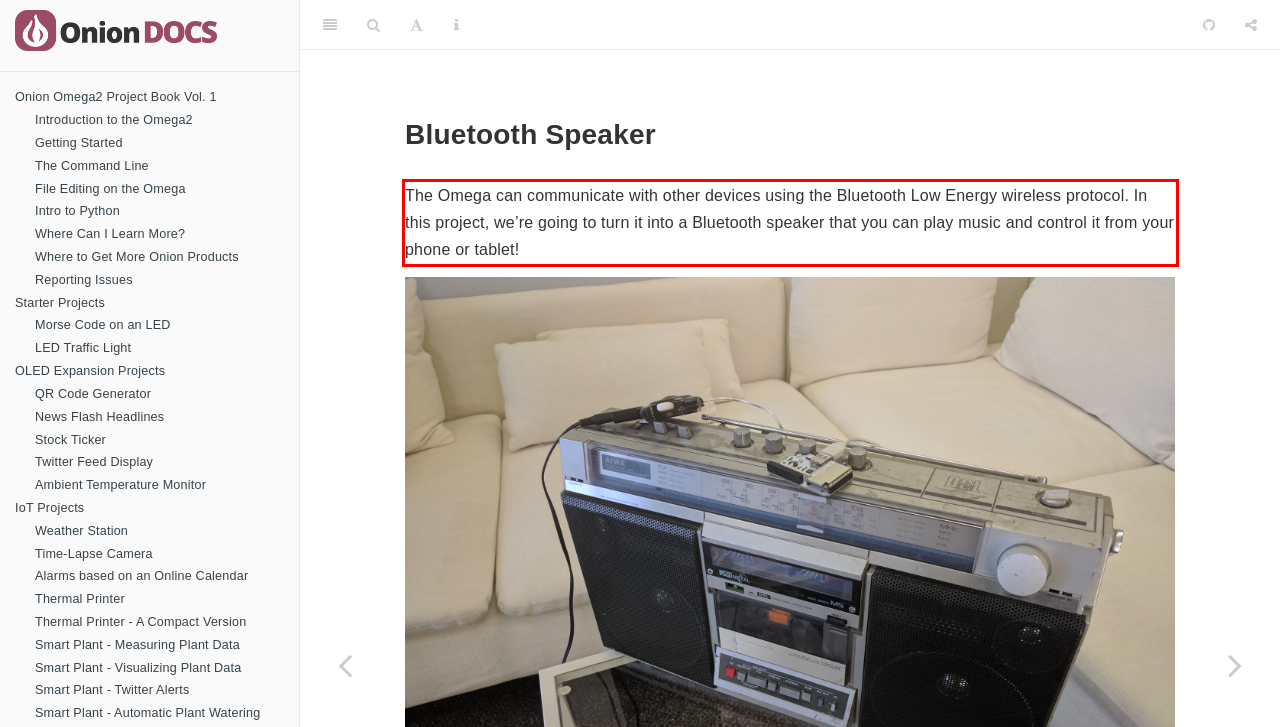Observe the screenshot of the webpage that includes a red rectangle bounding box. Conduct OCR on the content inside this red bounding box and generate the text.

The Omega can communicate with other devices using the Bluetooth Low Energy wireless protocol. In this project, we’re going to turn it into a Bluetooth speaker that you can play music and control it from your phone or tablet!